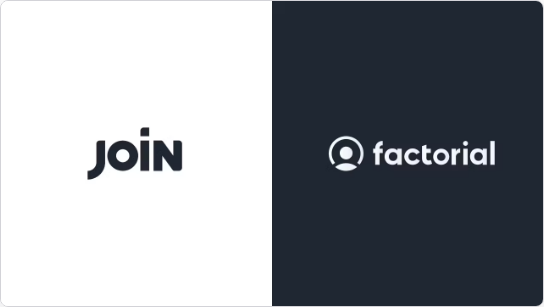What shape is the icon accompanying the 'factorial' logo?
Please give a detailed answer to the question using the information shown in the image.

Upon examining the image, I see that the 'factorial' logo is accompanied by a circular icon, which is set against a dark background, highlighting a professional and sophisticated aesthetic.